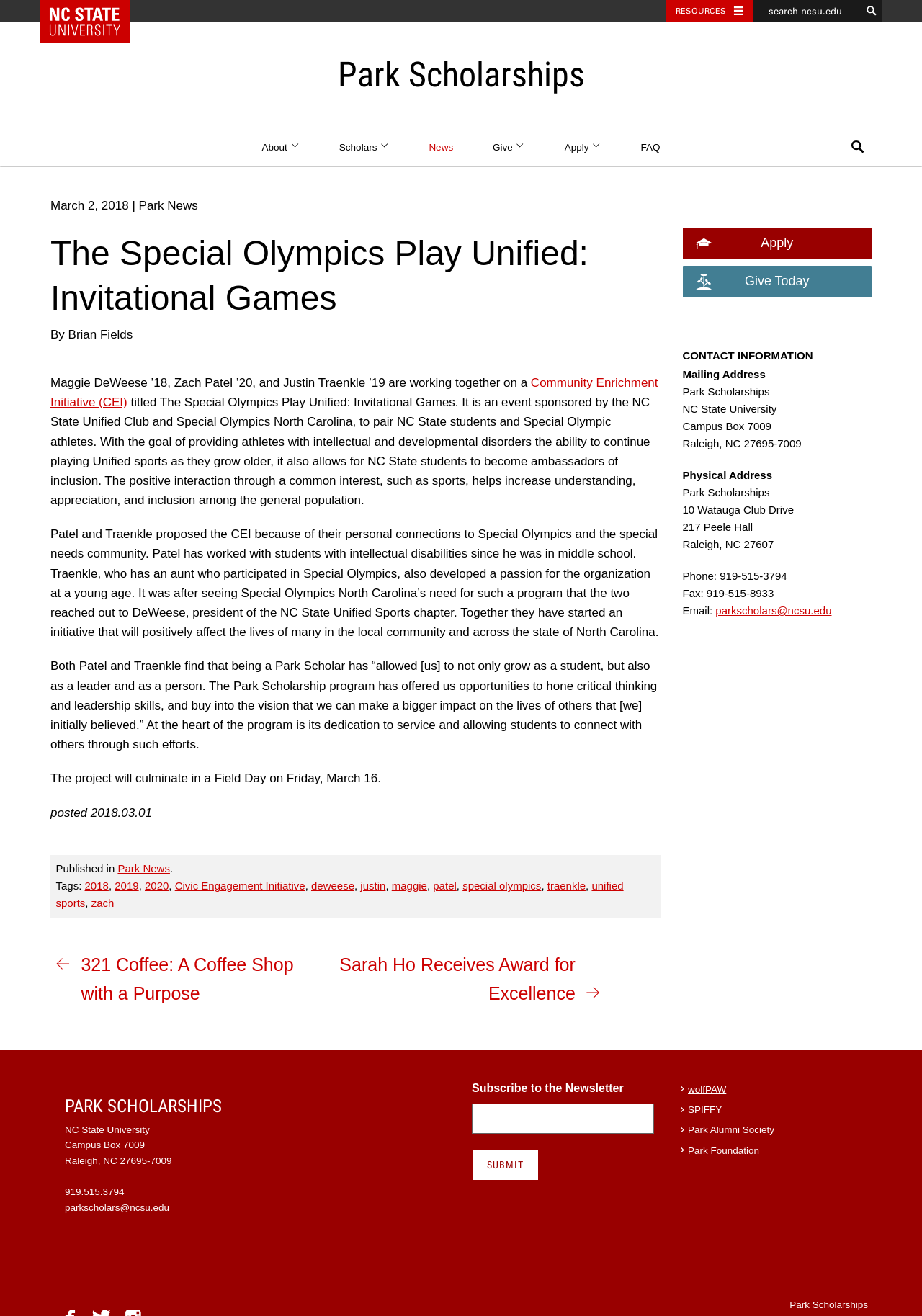Using the description: "Park Alumni Society", determine the UI element's bounding box coordinates. Ensure the coordinates are in the format of four float numbers between 0 and 1, i.e., [left, top, right, bottom].

[0.746, 0.855, 0.84, 0.863]